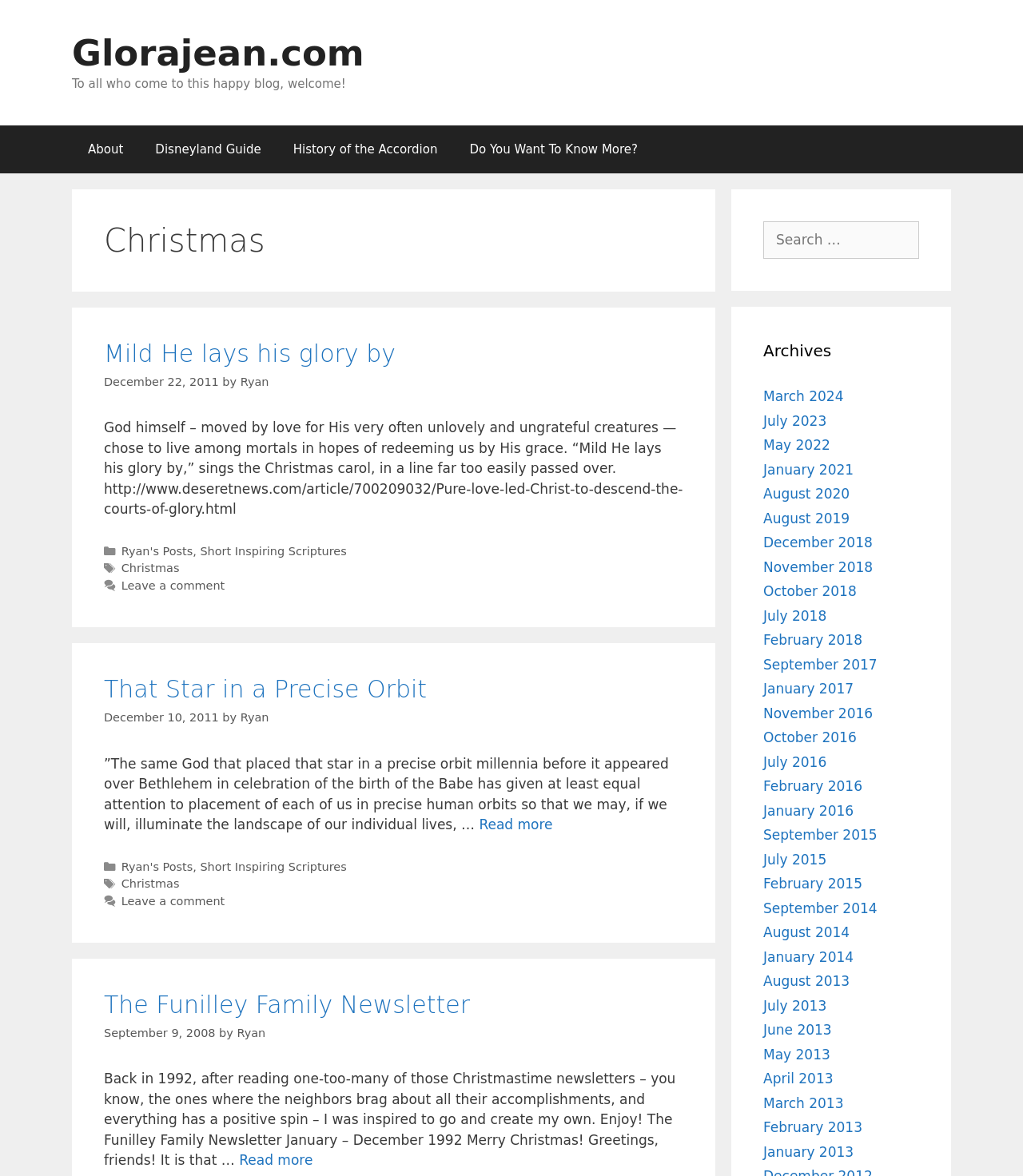Determine the bounding box for the UI element as described: "Ryan". The coordinates should be represented as four float numbers between 0 and 1, formatted as [left, top, right, bottom].

[0.235, 0.605, 0.263, 0.615]